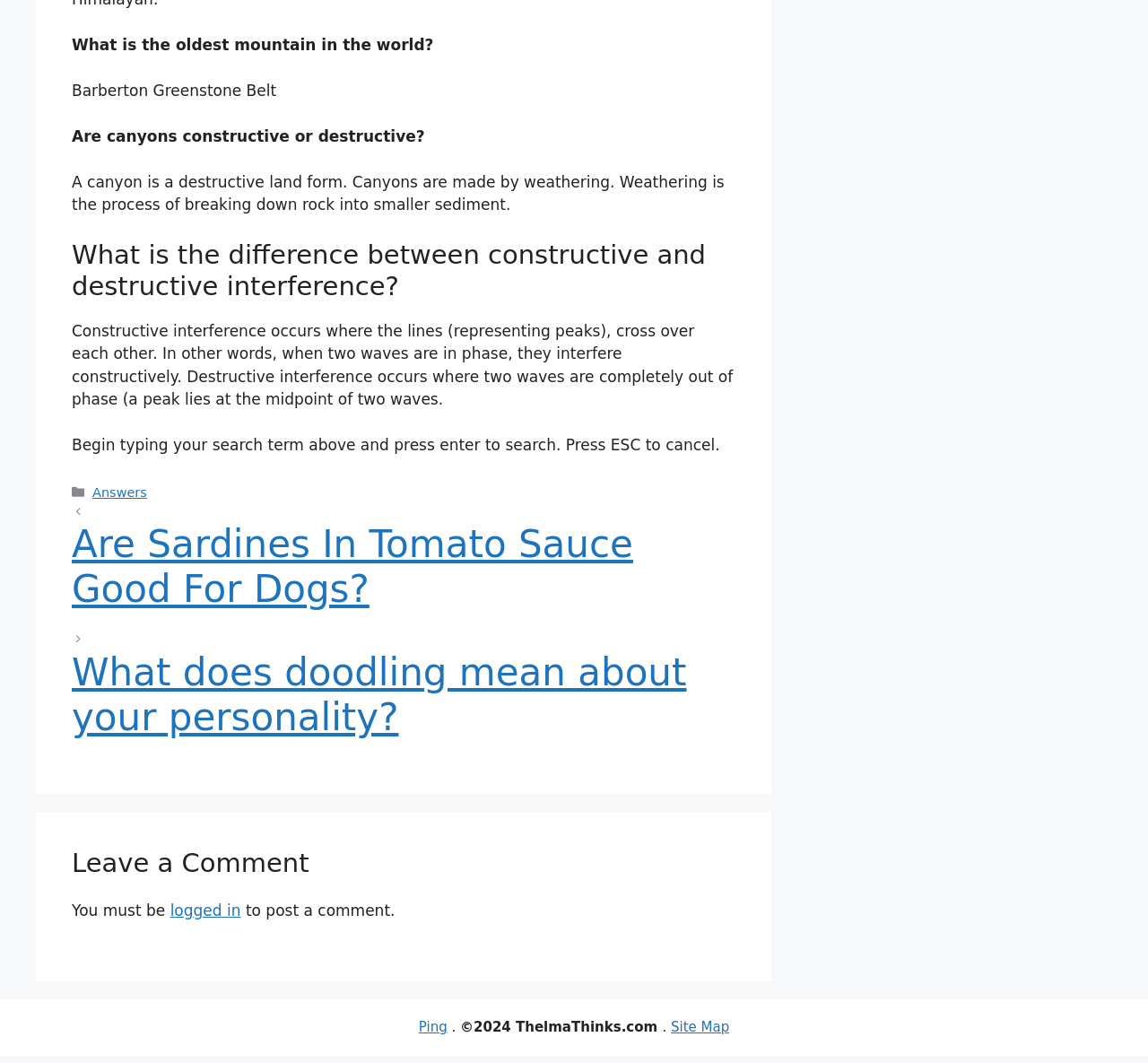Locate the bounding box of the UI element defined by this description: "logged in". The coordinates should be given as four float numbers between 0 and 1, formatted as [left, top, right, bottom].

[0.148, 0.848, 0.21, 0.865]